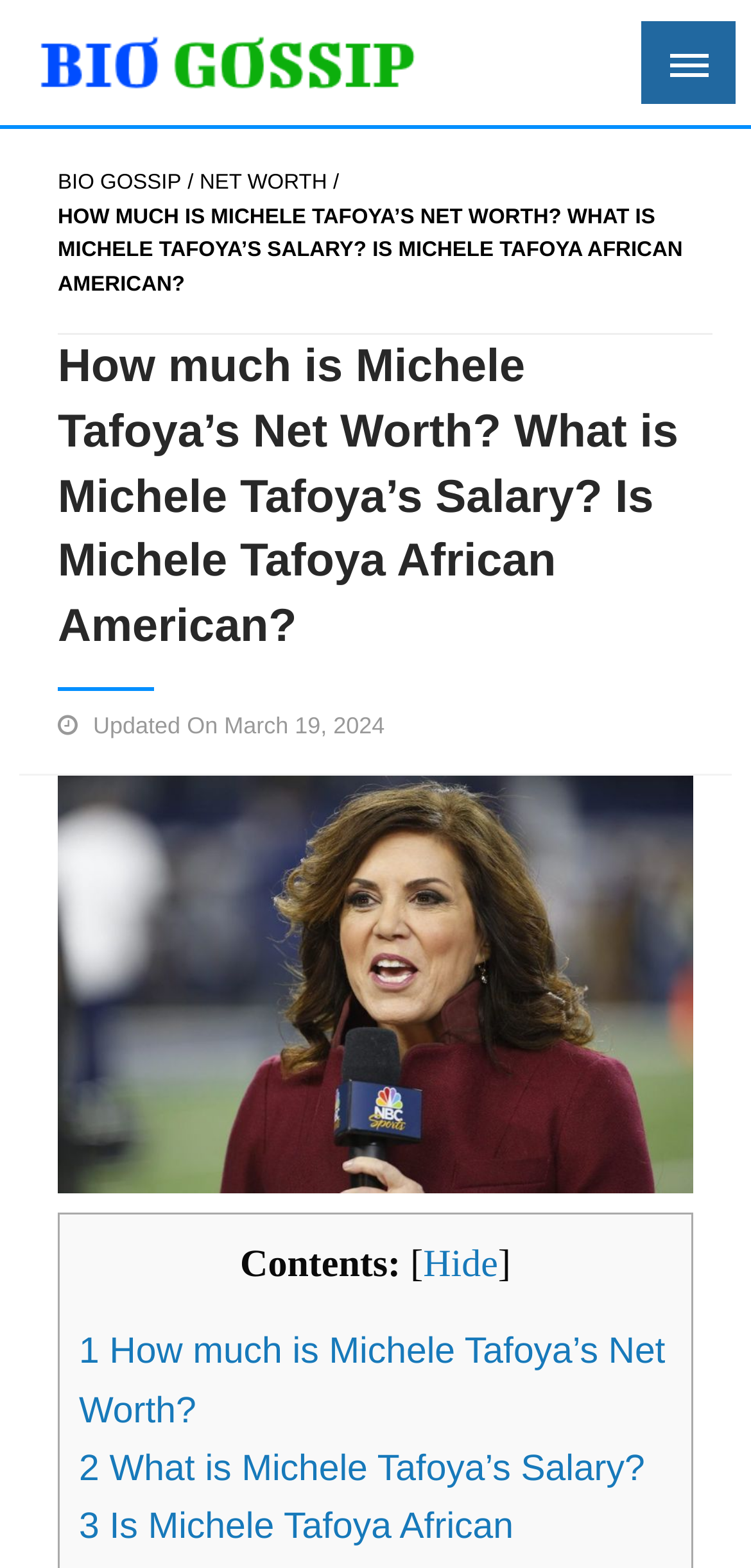Based on the element description: "Biogossip", identify the UI element and provide its bounding box coordinates. Use four float numbers between 0 and 1, [left, top, right, bottom].

[0.051, 0.075, 0.291, 0.106]